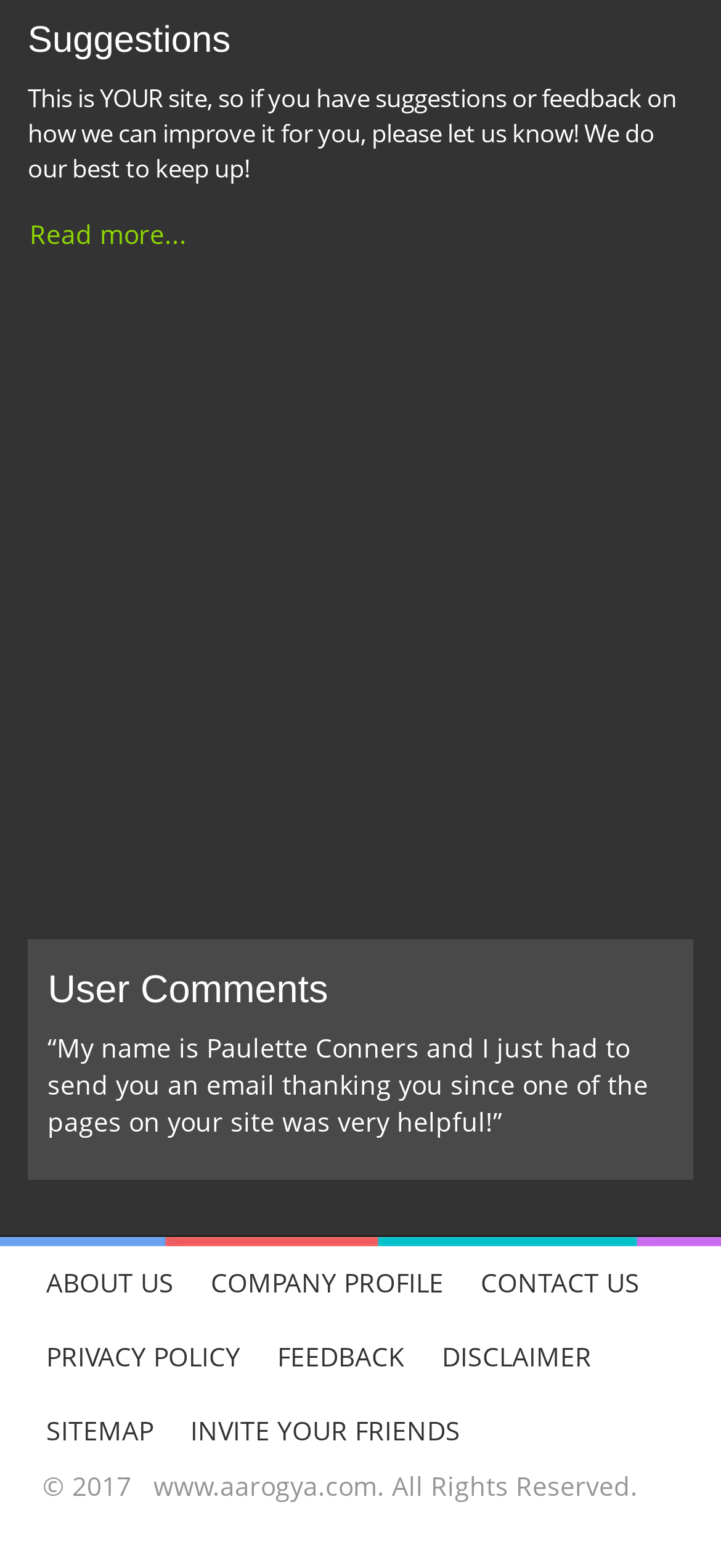What is the purpose of this website?
From the image, provide a succinct answer in one word or a short phrase.

To provide helpful information